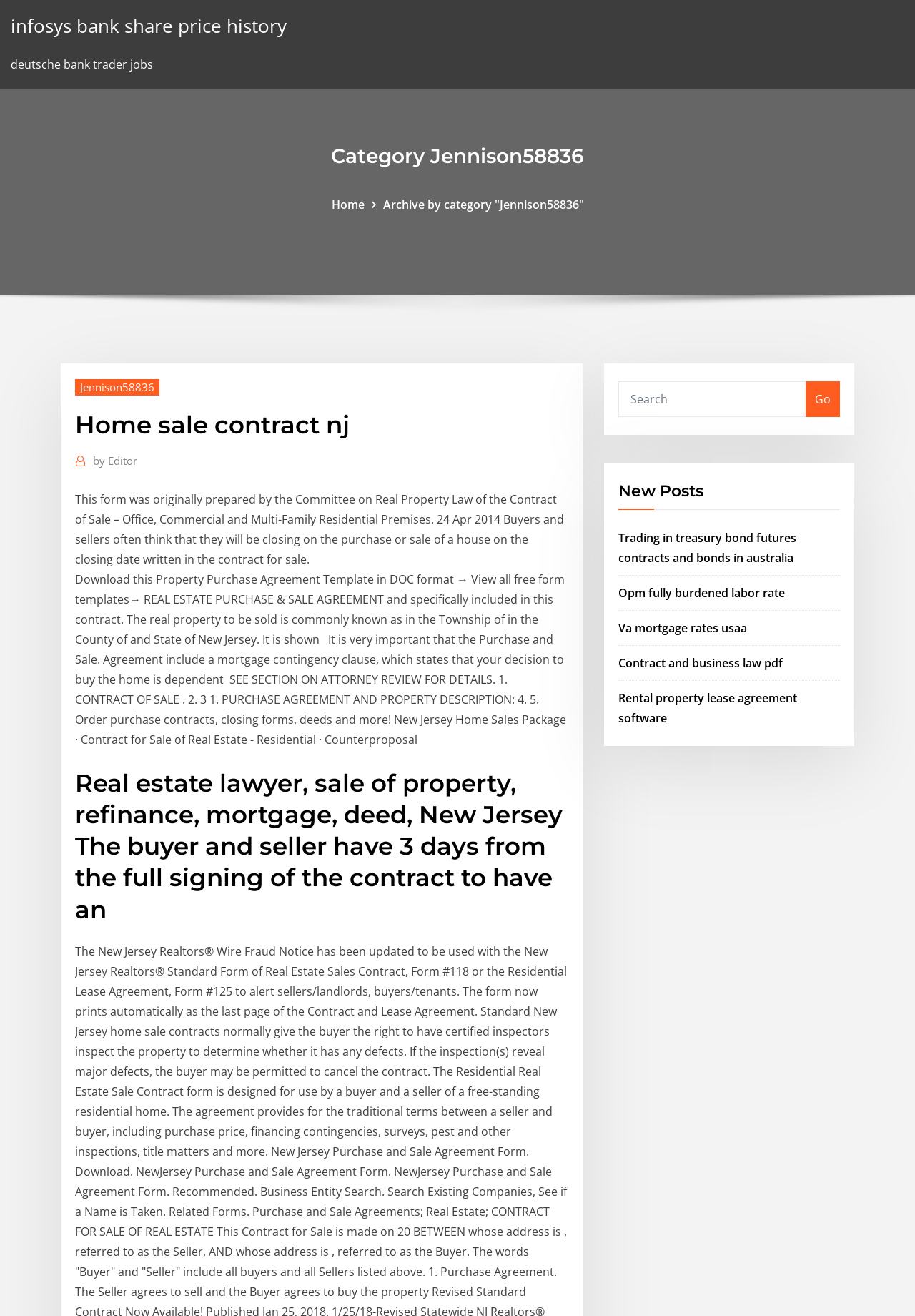Refer to the image and provide a thorough answer to this question:
How many days do buyers and sellers have to review the contract?

According to the webpage content, the buyer and seller have 3 days from the full signing of the contract to have an attorney review the contract. This is mentioned in the section about the contract of sale and real estate law in New Jersey.